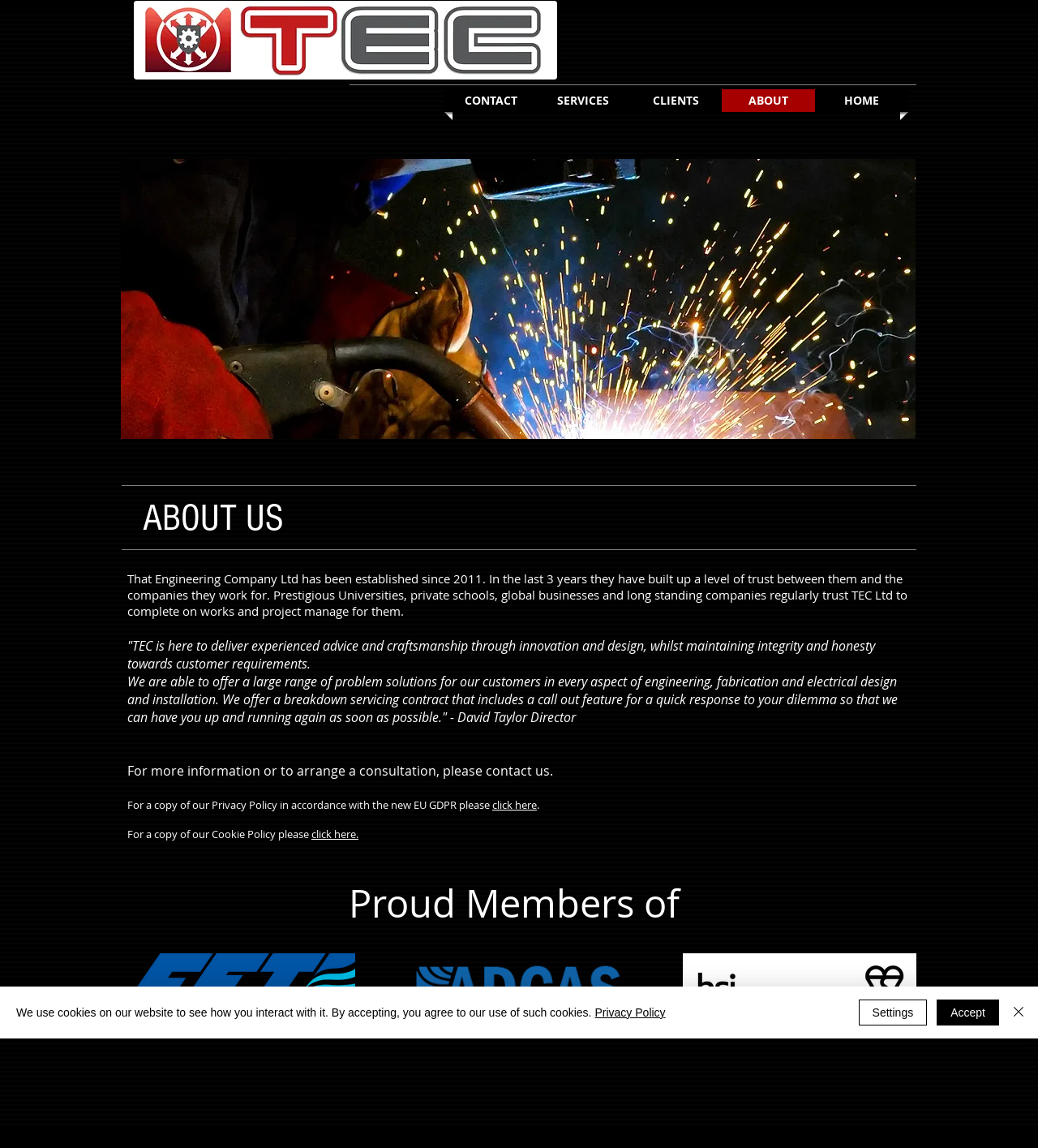Please determine the headline of the webpage and provide its content.

ECL Duct Work, RMJ Duct Work, Anglia Fabrications C & O Engineering, GDC Engineering, Borley-brothers engineering, fabraweld ltd